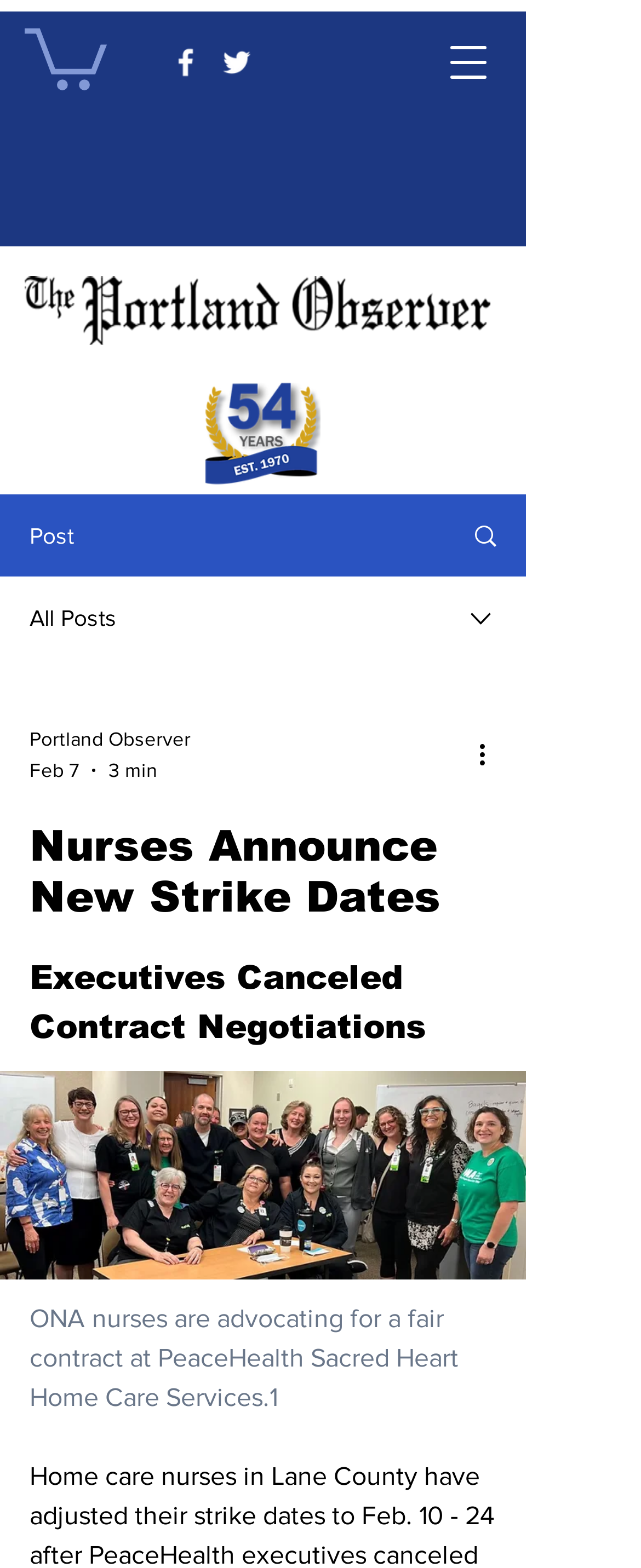Give a one-word or phrase response to the following question: What is the purpose of the button 'More actions'?

To show more options